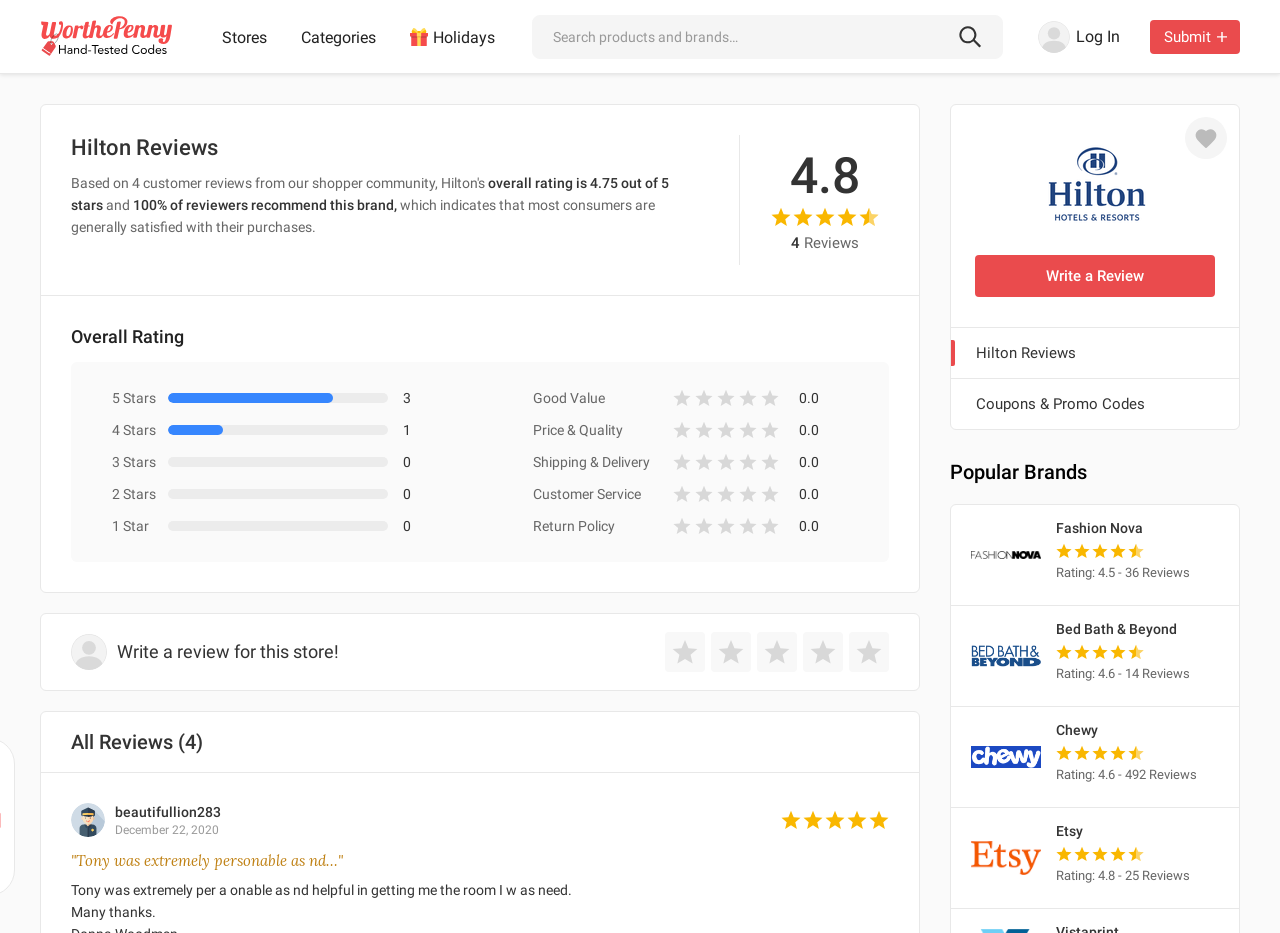Please identify the bounding box coordinates of the element that needs to be clicked to execute the following command: "Log in to the website". Provide the bounding box using four float numbers between 0 and 1, formatted as [left, top, right, bottom].

[0.841, 0.029, 0.875, 0.049]